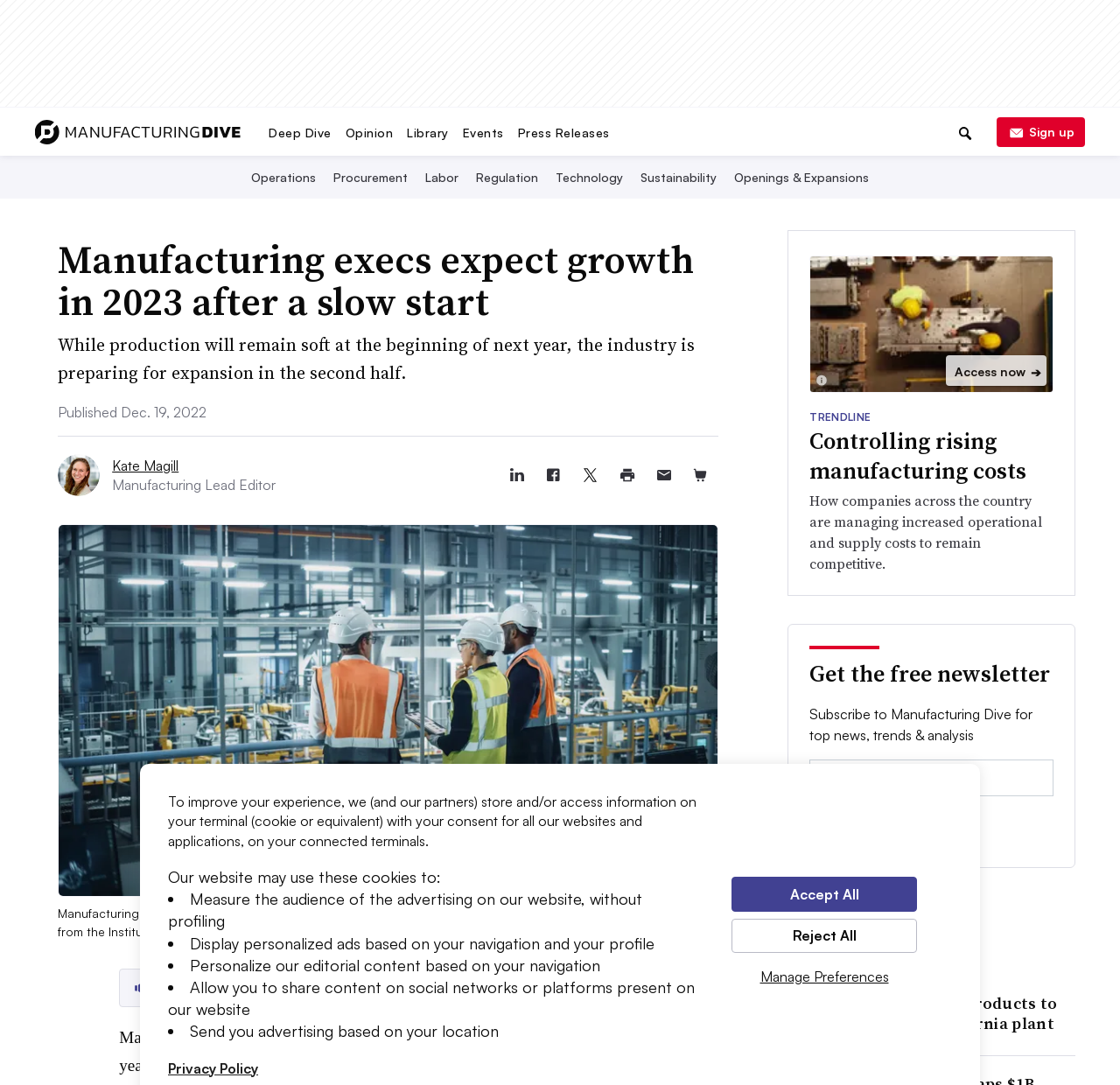Determine the bounding box coordinates of the region to click in order to accomplish the following instruction: "Share the article to LinkedIn". Provide the coordinates as four float numbers between 0 and 1, specifically [left, top, right, bottom].

[0.445, 0.421, 0.478, 0.455]